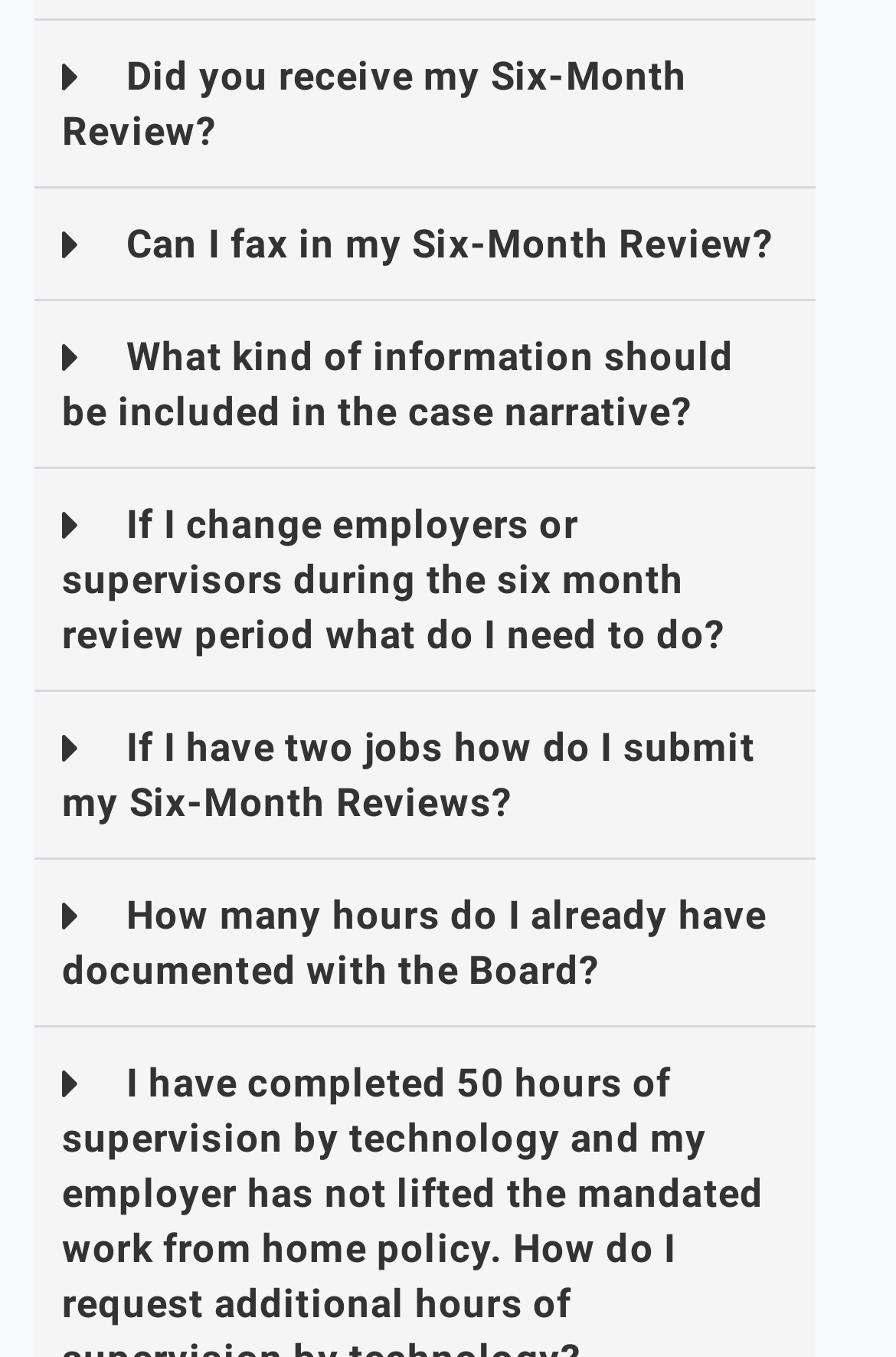Determine the bounding box coordinates for the area you should click to complete the following instruction: "Click on 'Did you receive my Six-Month Review?'".

[0.038, 0.015, 0.91, 0.139]